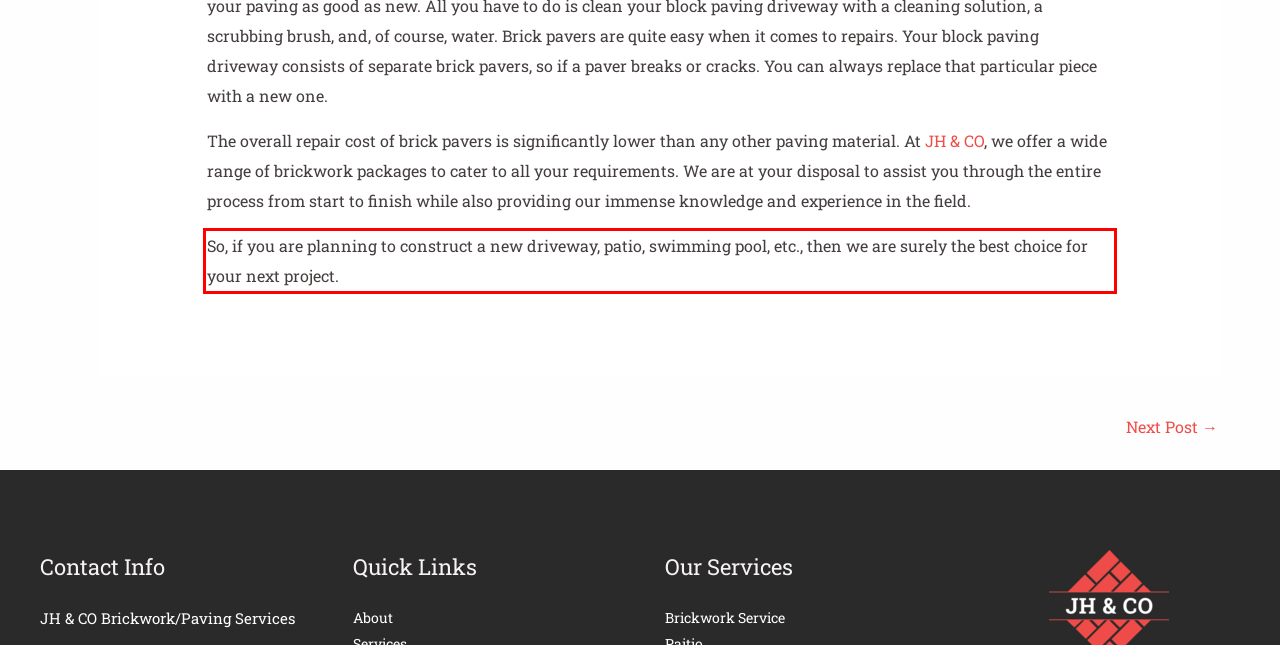You are given a screenshot showing a webpage with a red bounding box. Perform OCR to capture the text within the red bounding box.

So, if you are planning to construct a new driveway, patio, swimming pool, etc., then we are surely the best choice for your next project.